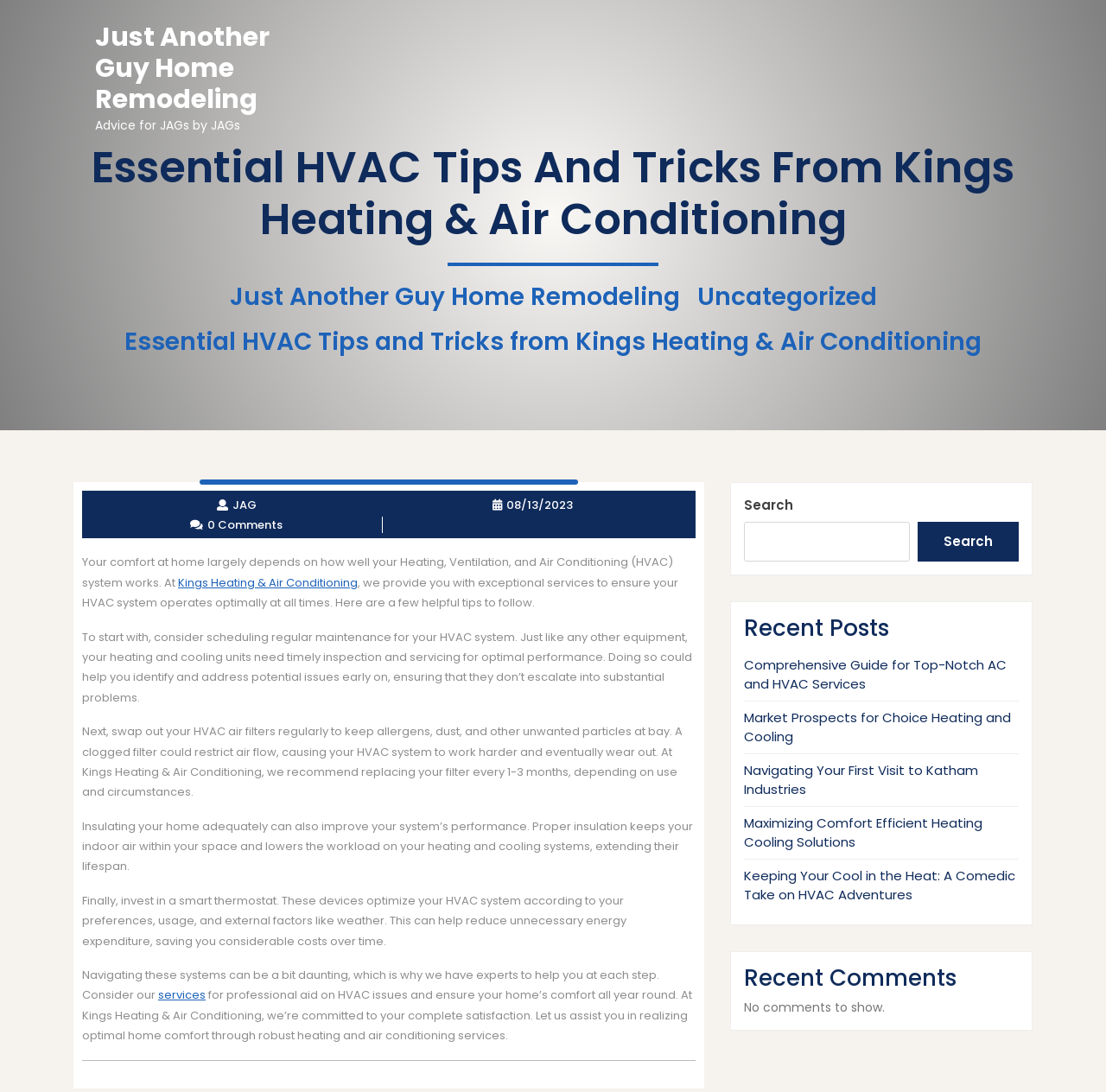Determine the heading of the webpage and extract its text content.

Essential HVAC Tips And Tricks From Kings Heating & Air Conditioning